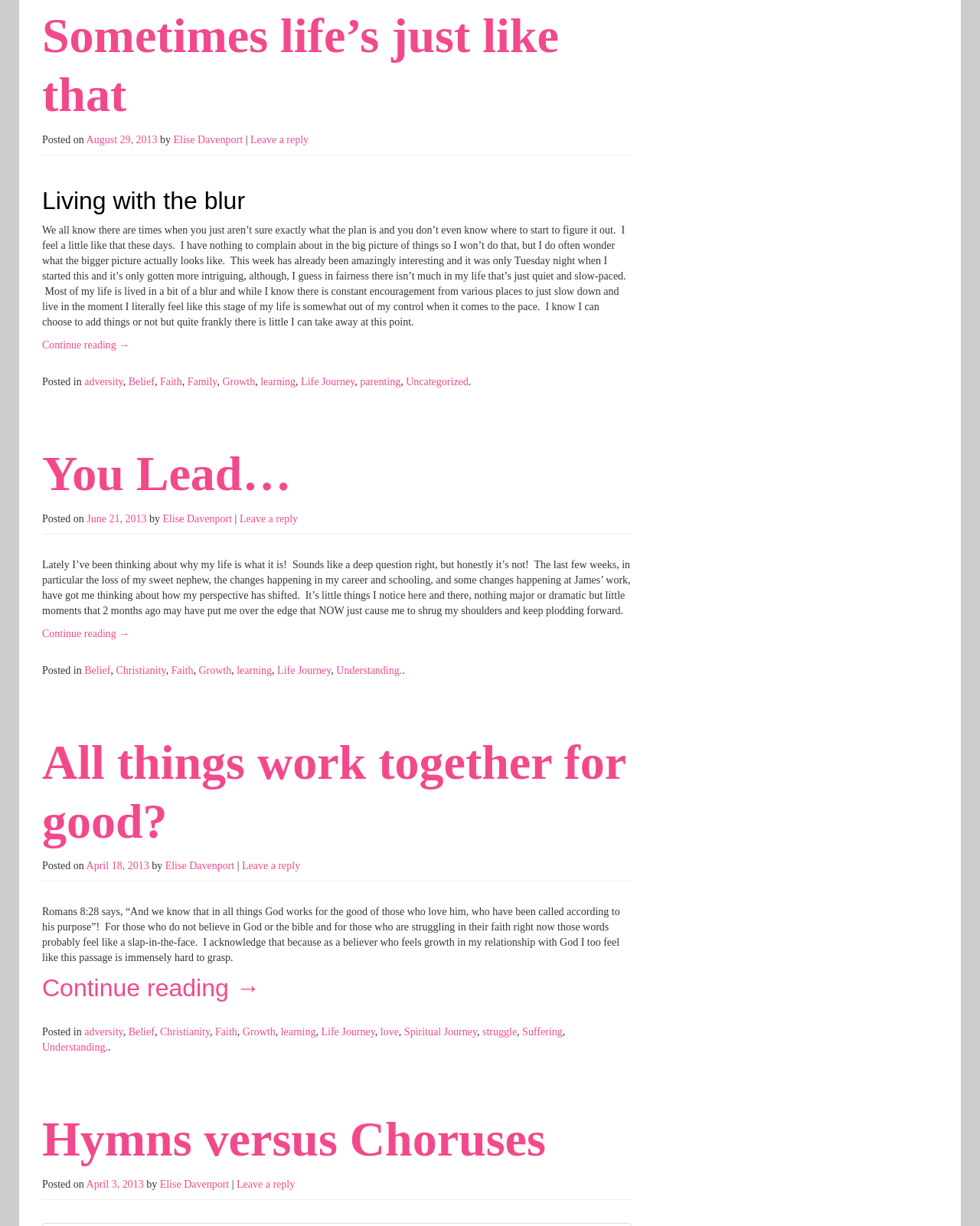Determine the bounding box coordinates of the section I need to click to execute the following instruction: "Read the article 'Living with the blur'". Provide the coordinates as four float numbers between 0 and 1, i.e., [left, top, right, bottom].

[0.043, 0.183, 0.639, 0.267]